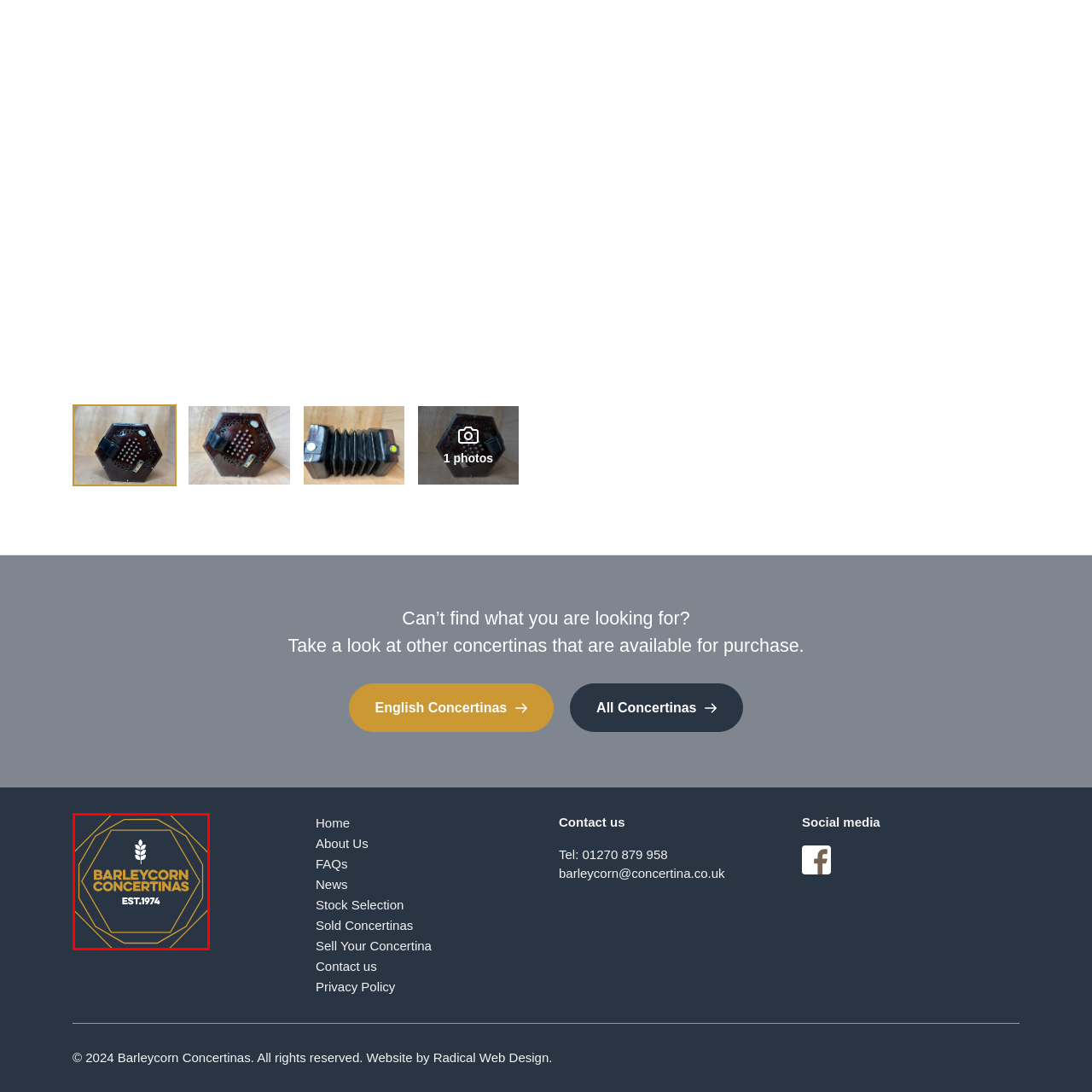In what year was Barleycorn Concertinas established?
Scrutinize the image inside the red bounding box and provide a detailed and extensive answer to the question.

The caption highlights the founding year, 'EST. 1974', at the bottom of the logo, emphasizing the company's long-standing presence in the concertina market.